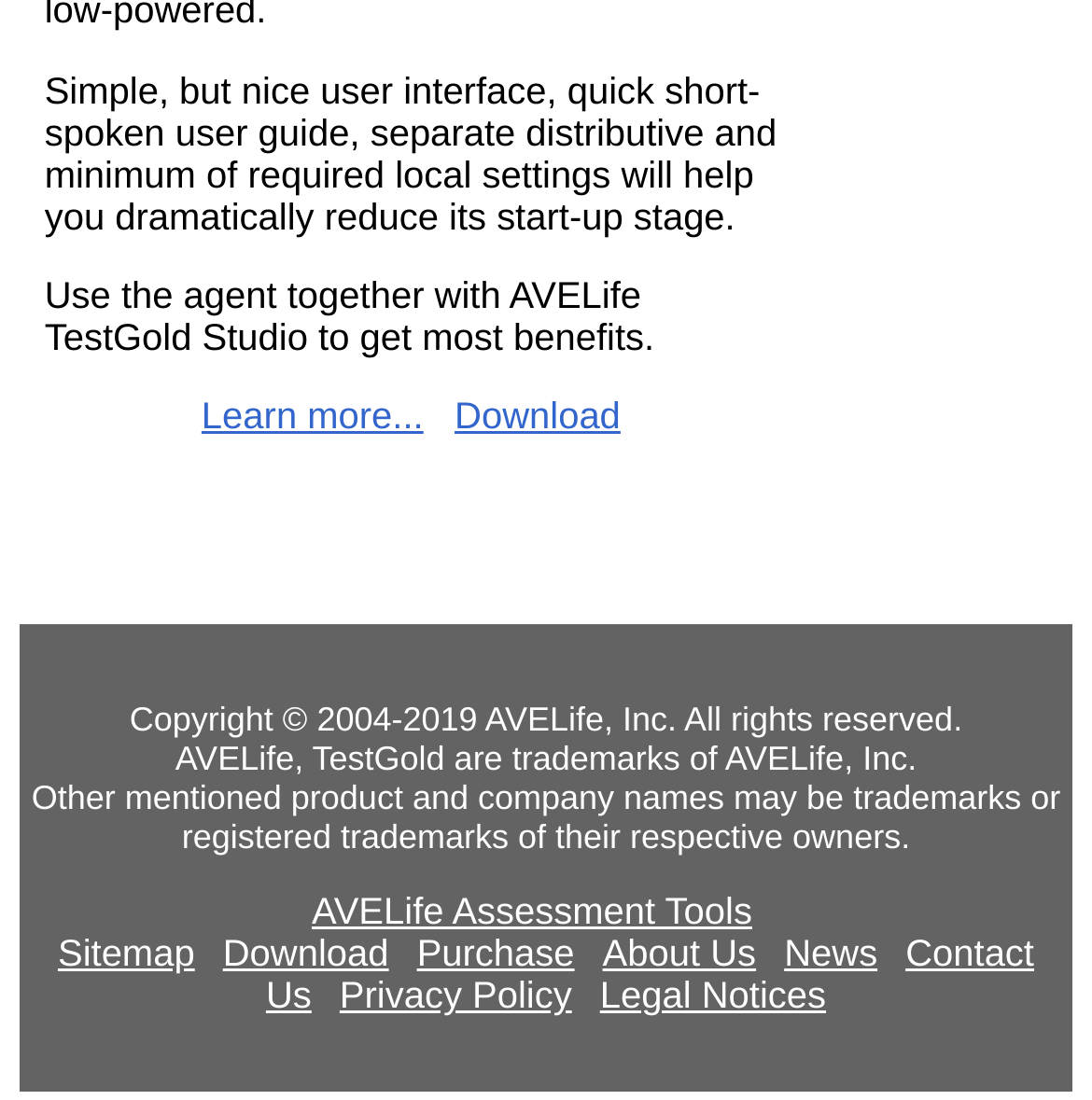Point out the bounding box coordinates of the section to click in order to follow this instruction: "Go to the download page".

[0.204, 0.848, 0.356, 0.886]